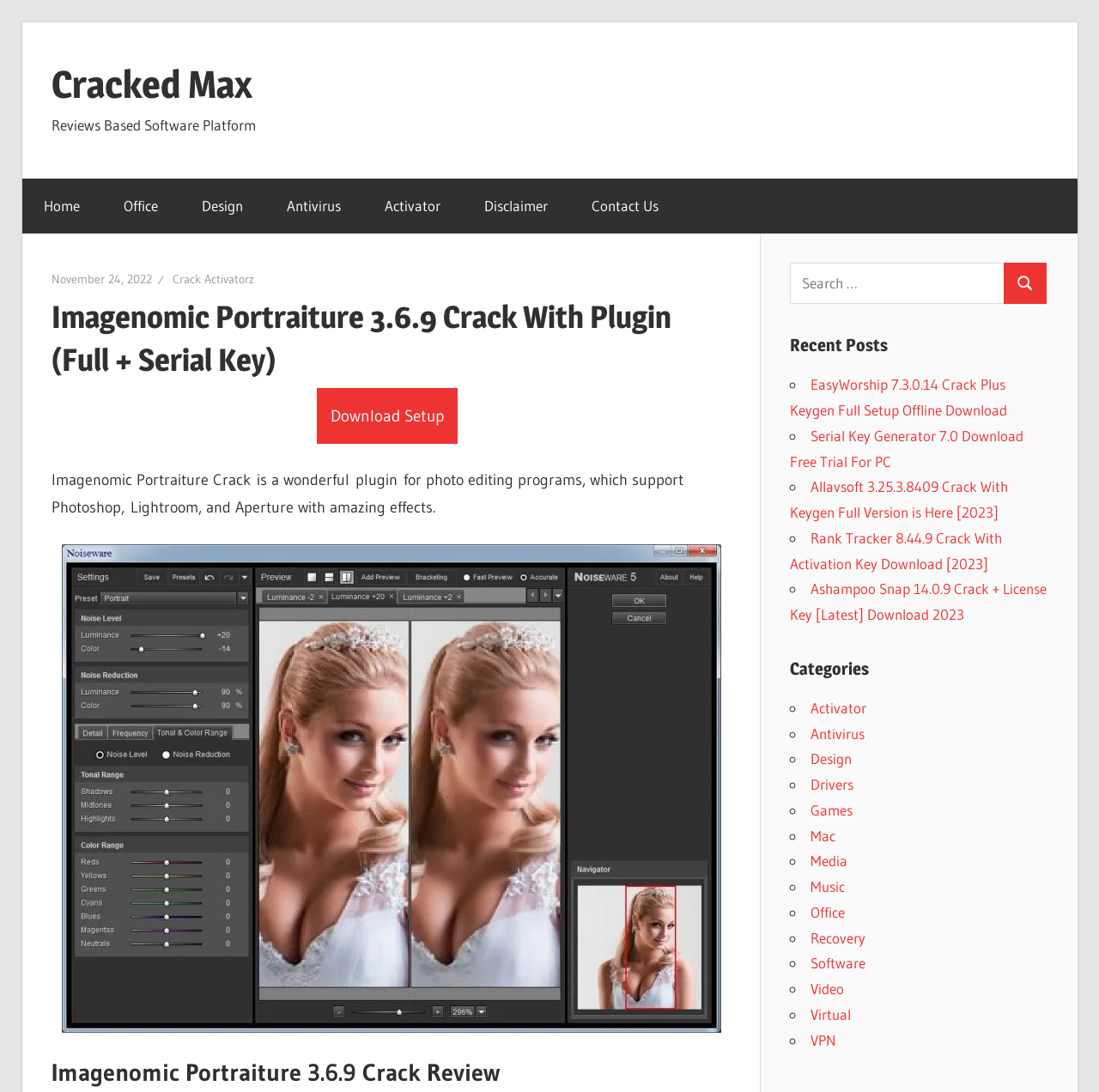Can you identify and provide the main heading of the webpage?

Imagenomic Portraiture 3.6.9 Crack With Plugin (Full + Serial Key)